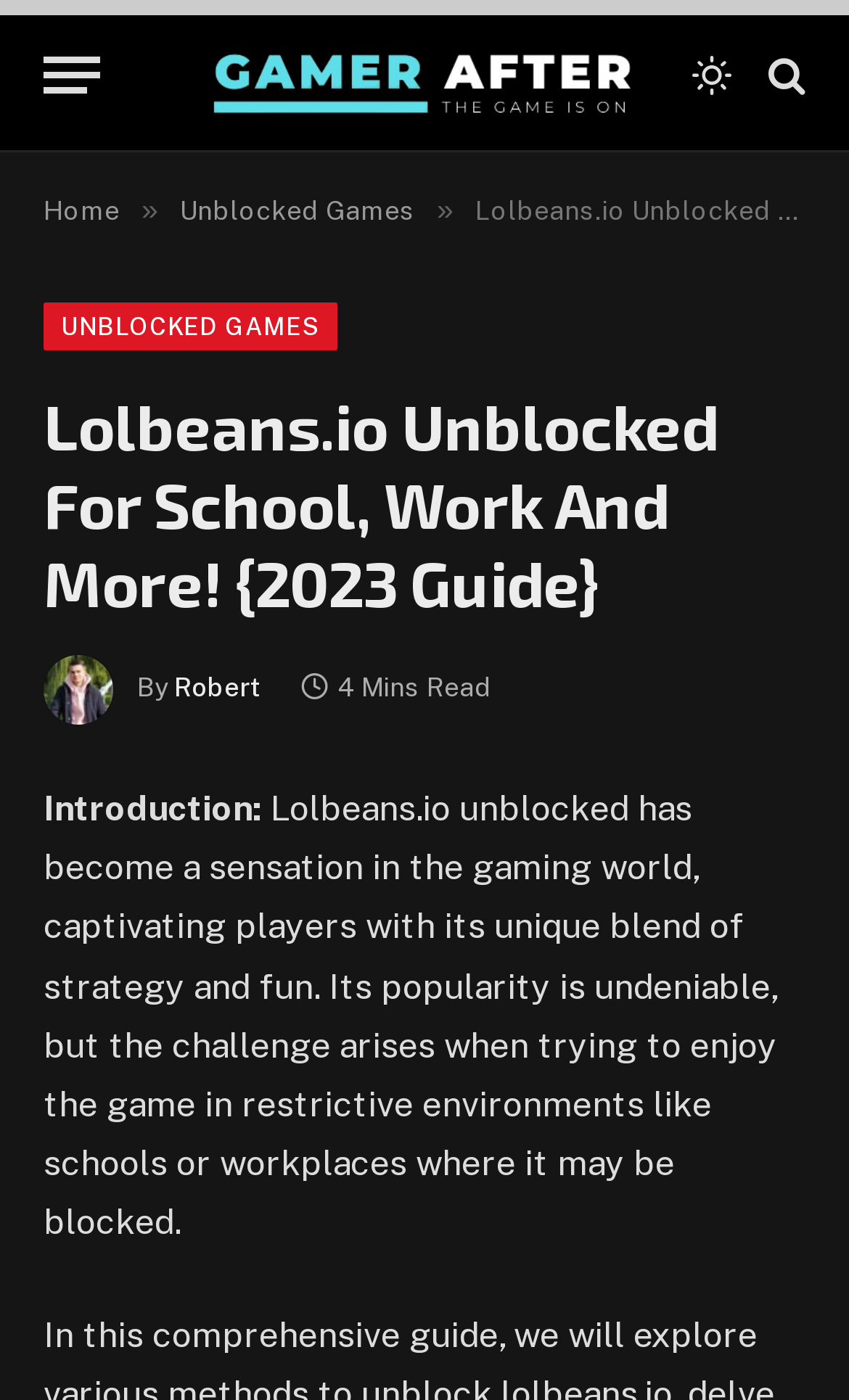Given the webpage screenshot, identify the bounding box of the UI element that matches this description: "title="Gamer After"".

[0.195, 0.003, 0.767, 0.105]